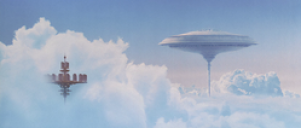Detail everything you observe in the image.

The image showcases a stunning artistic representation of two fictional sky islands floating amidst a sea of soft clouds. On the left, a tall, cylindrical structure rises, adorned with several levels that resemble a futuristic tower, providing a sense of grandeur and mystery. On the right, a sleek, saucer-shaped platform hovers elegantly above the clouds, exuding an otherworldly charm. The gentle gradients of blue and pastel tones in the sky enhance the dreamlike quality of the scene, inviting viewers to imagine a serene, futuristic utopia. This artwork is associated with the concept of "sky islands," which refers to isolated mountainous environments that stand apart from their surrounding low-lying landscapes, accentuating the contrast between the lush, elevated sanctuaries and the barren terrain below. The image is credited with drawing inspiration from popular culture, specifically referencing the celestial landscapes of the Star Wars universe, particularly the planet Bespin.